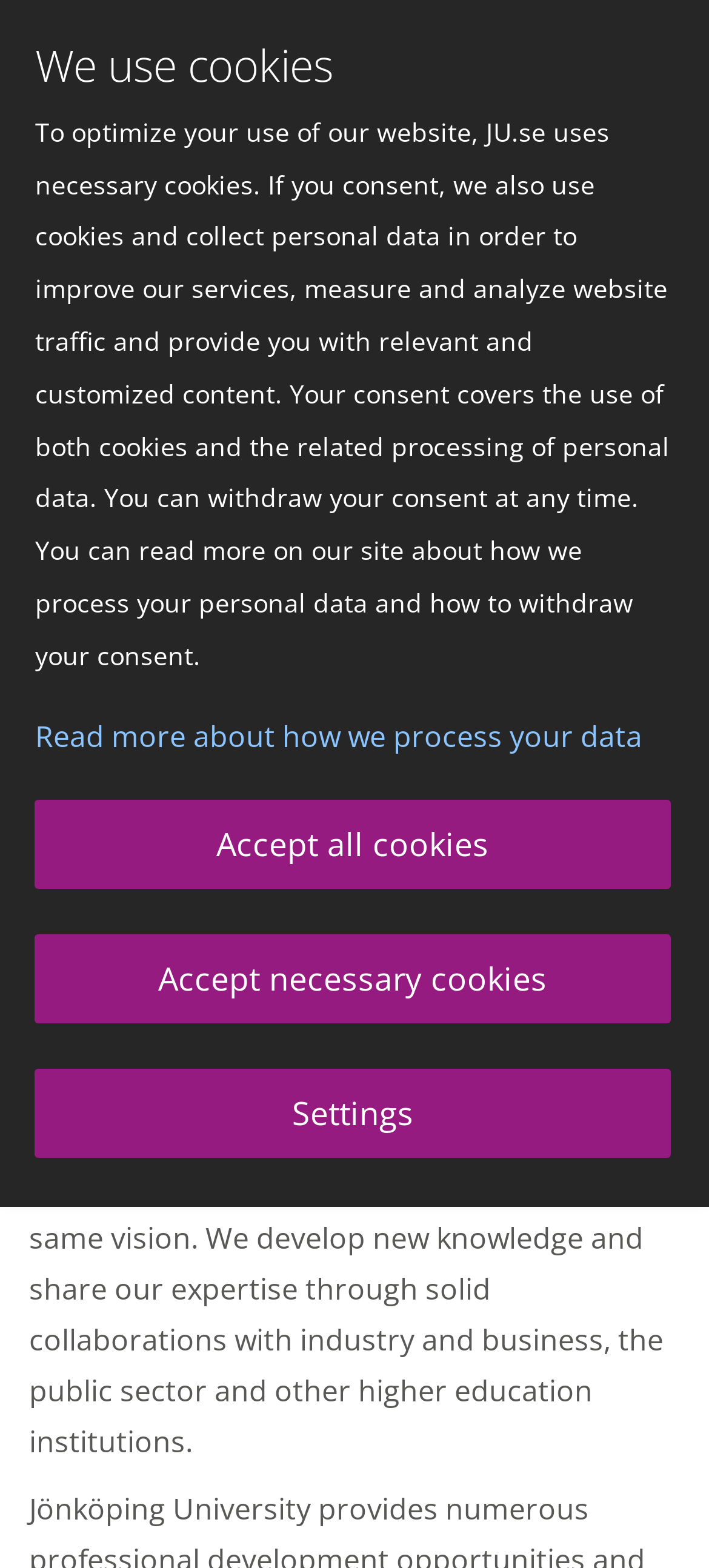Refer to the image and answer the question with as much detail as possible: What is the vision of Jönköping University?

Based on the webpage content, it can be inferred that Jönköping University's vision is to develop new knowledge and share its expertise through collaborations with industry, business, the public sector, and other higher education institutions, which suggests that the university aims to make a positive impact on society through its research and academic activities.